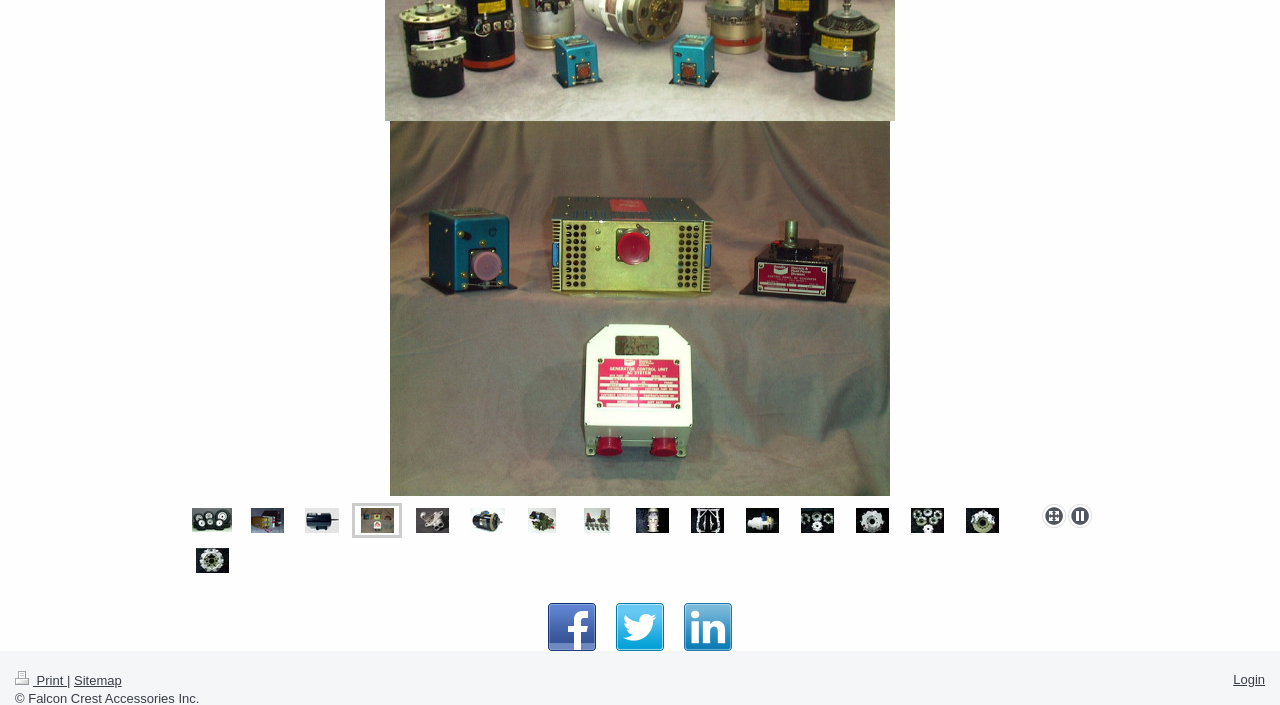What is the last product category listed?
Analyze the image and deliver a detailed answer to the question.

I looked at the last link with an accompanying image in the middle section of the webpage, and it is labeled 'FALCON 50 BRAKE'.